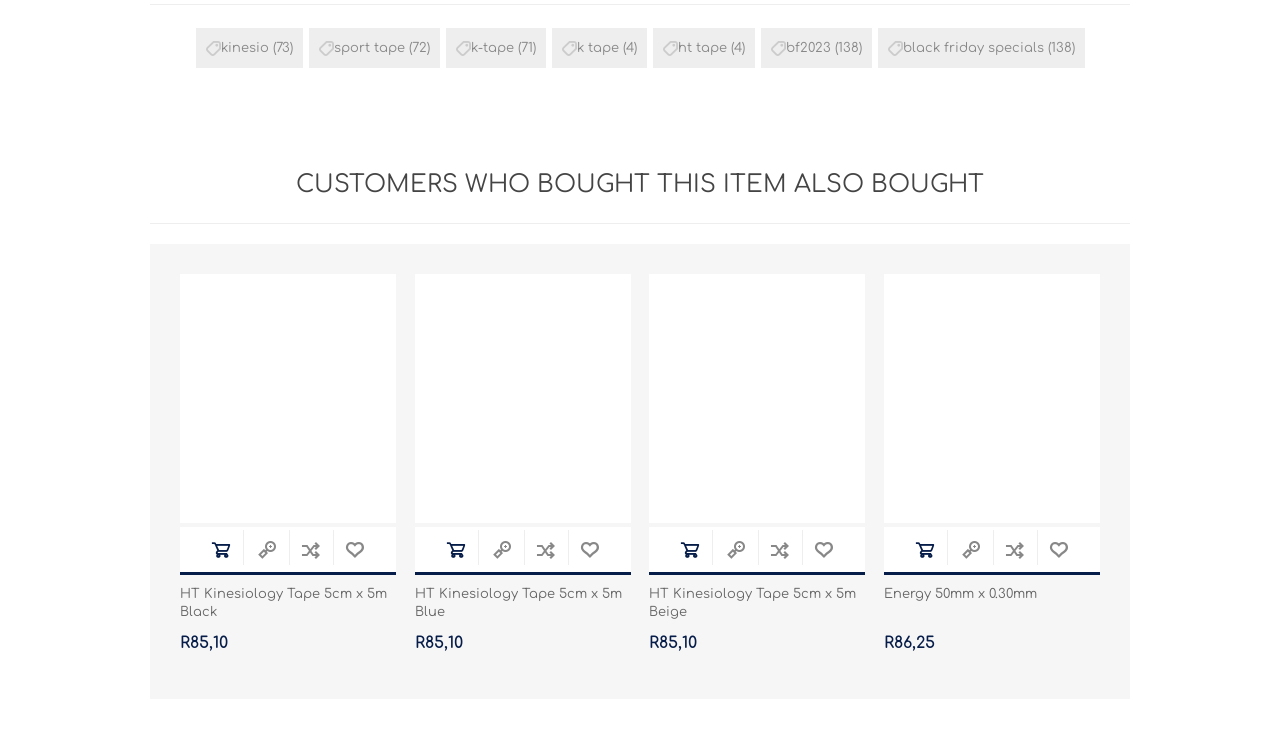Answer the question below with a single word or a brief phrase: 
How many products are shown under 'Customers who bought this item also bought'?

4